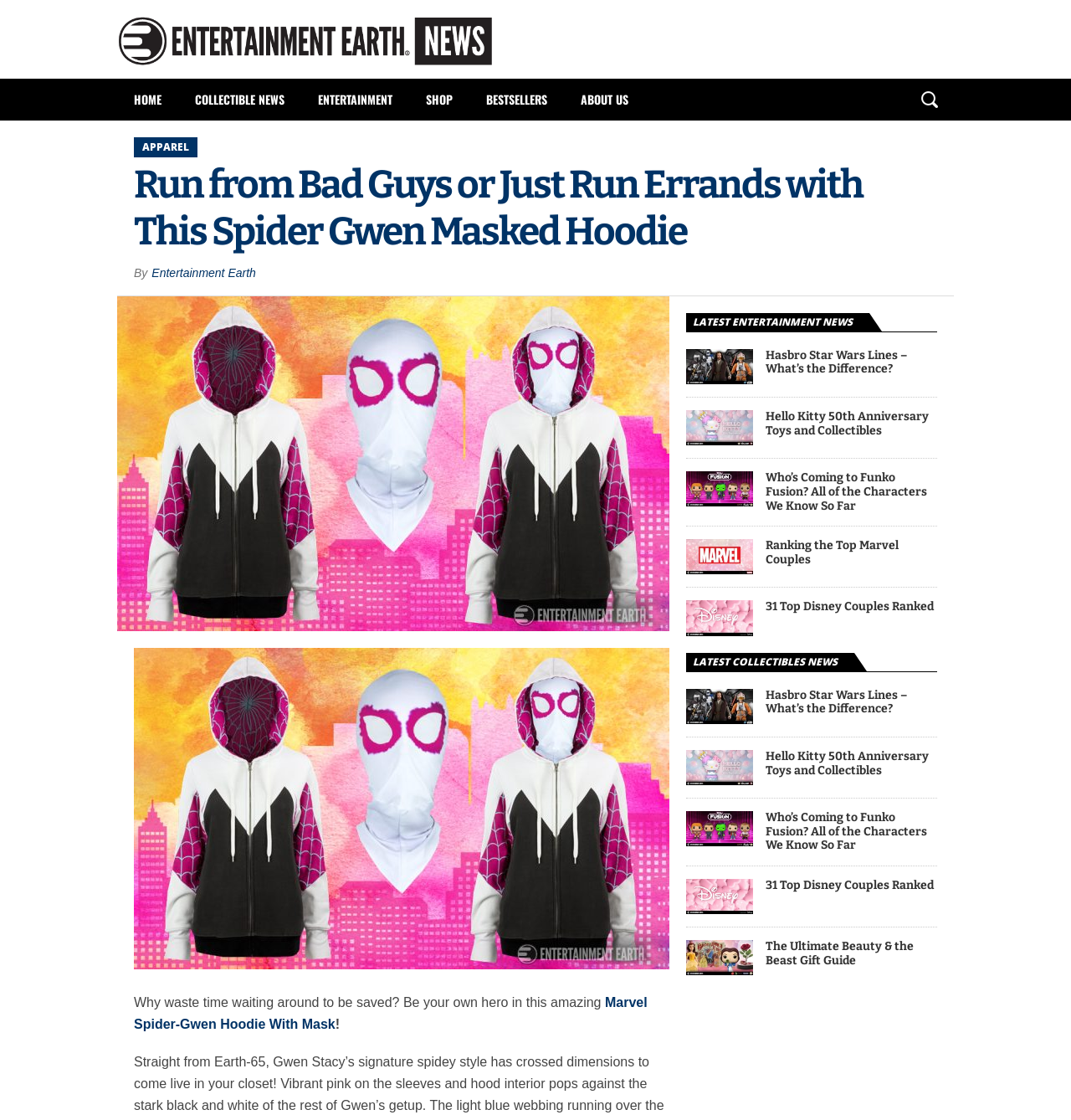What is the purpose of the links at the top of the webpage?
Make sure to answer the question with a detailed and comprehensive explanation.

The links at the top of the webpage, including 'HOME', 'COLLECTIBLE NEWS', 'ENTERTAINMENT', 'SHOP', 'BESTSELLERS', and 'ABOUT US', are likely used for navigation to different sections of the website.